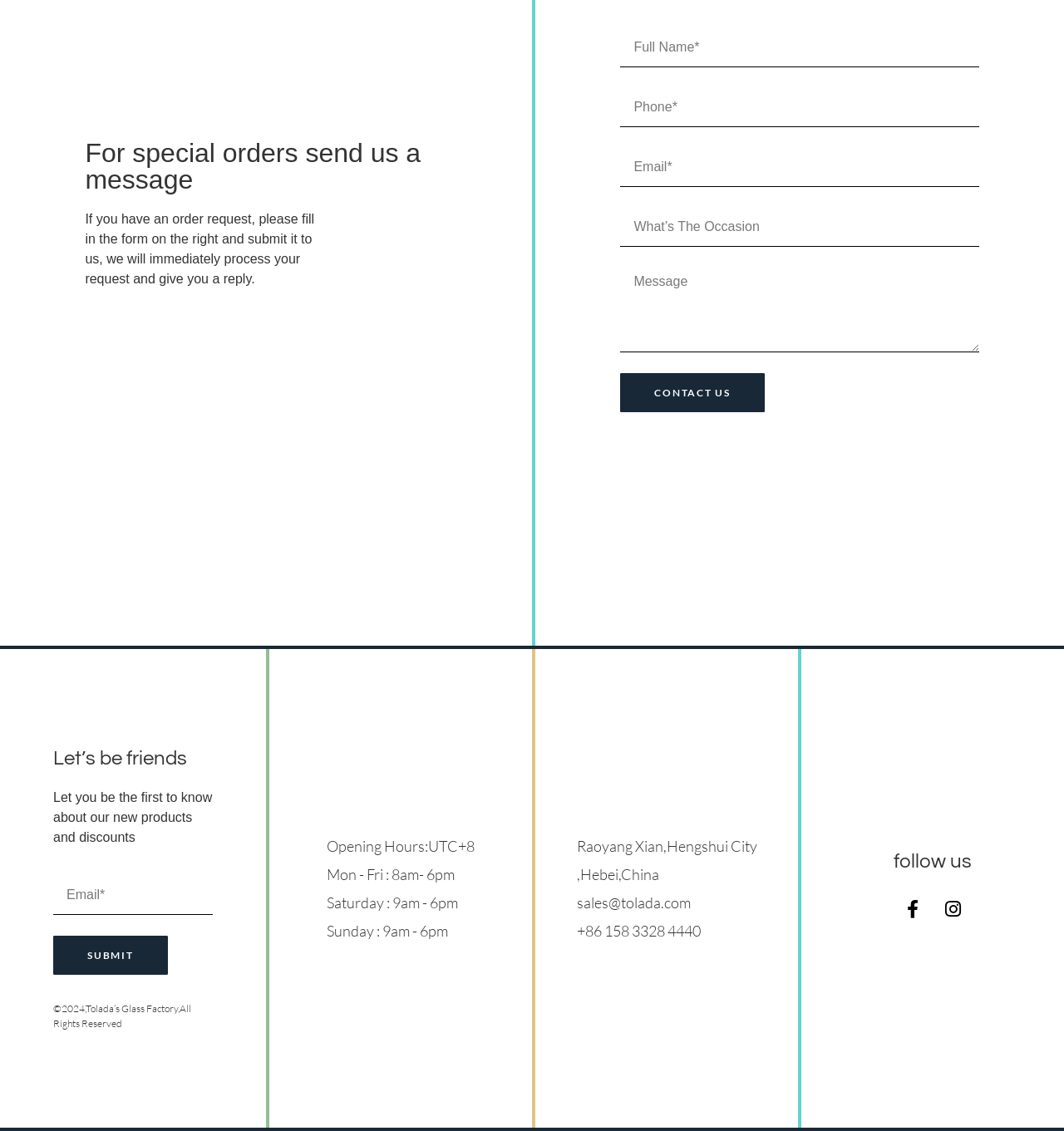Kindly determine the bounding box coordinates for the clickable area to achieve the given instruction: "Enter email address".

[0.05, 0.775, 0.2, 0.809]